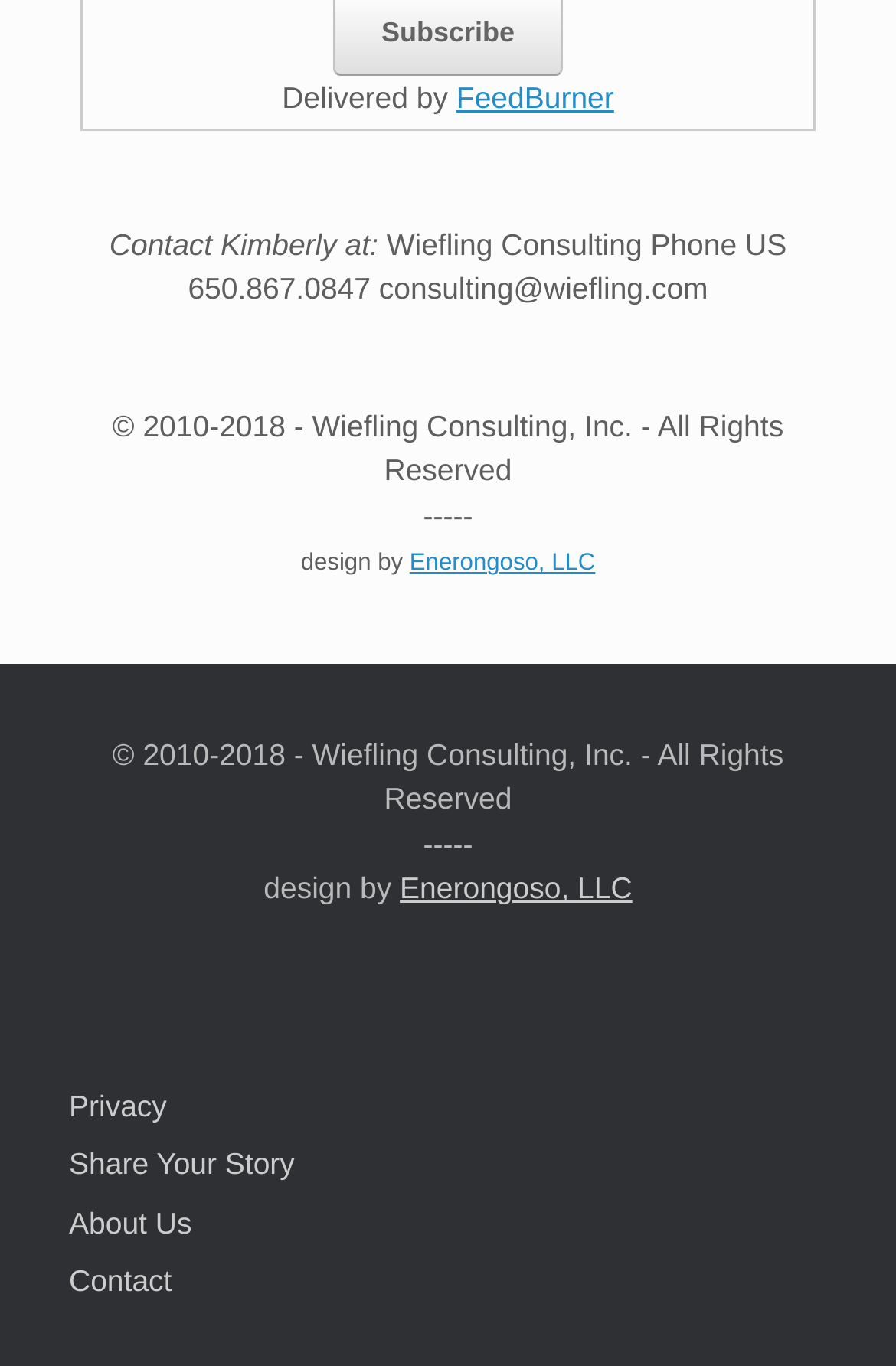Please determine the bounding box of the UI element that matches this description: Menu. The coordinates should be given as (top-left x, top-left y, bottom-right x, bottom-right y), with all values between 0 and 1.

None